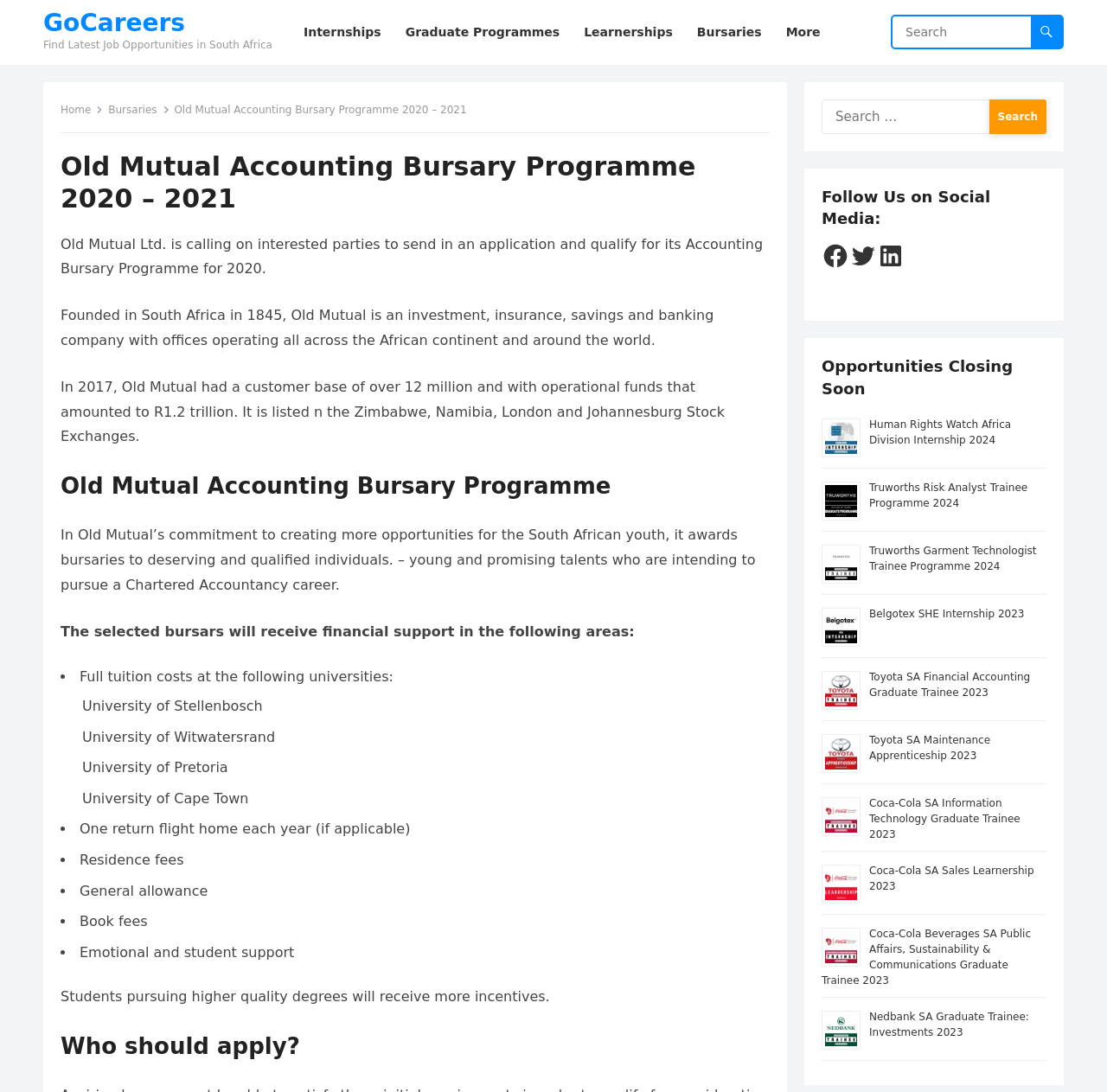Detail the various sections and features present on the webpage.

The webpage is about Old Mutual's Accounting Bursary Programme for 2020-2021. At the top, there is a heading "GoCareers" and a search box. Below the search box, there are links to different categories such as "Internships", "Graduate Programmes", "Learnerships", "Bursaries", and "More". 

On the left side, there is a menu with links to "Home" and "Bursaries". Below the menu, there is a heading "Old Mutual Accounting Bursary Programme 2020 – 2021" followed by a brief description of the programme. 

The main content of the webpage is divided into sections. The first section provides an overview of Old Mutual, including its history, customer base, and operational funds. The second section describes the bursary programme, including the benefits and eligibility criteria. 

The benefits of the bursary programme are listed in bullet points, including full tuition costs, one return flight home each year, residence fees, general allowance, book fees, and emotional and student support. 

The webpage also has a section titled "Who should apply?" and another section with links to social media platforms. 

At the bottom of the webpage, there is a section titled "Opportunities Closing Soon" with images and links to various internship and trainee programmes, including Human Rights Watch Africa Division Internship 2024, Truworths Risk Analyst Trainee Programme 2024, and Coca-Cola SA Information Technology Graduate Trainee 2023, among others.